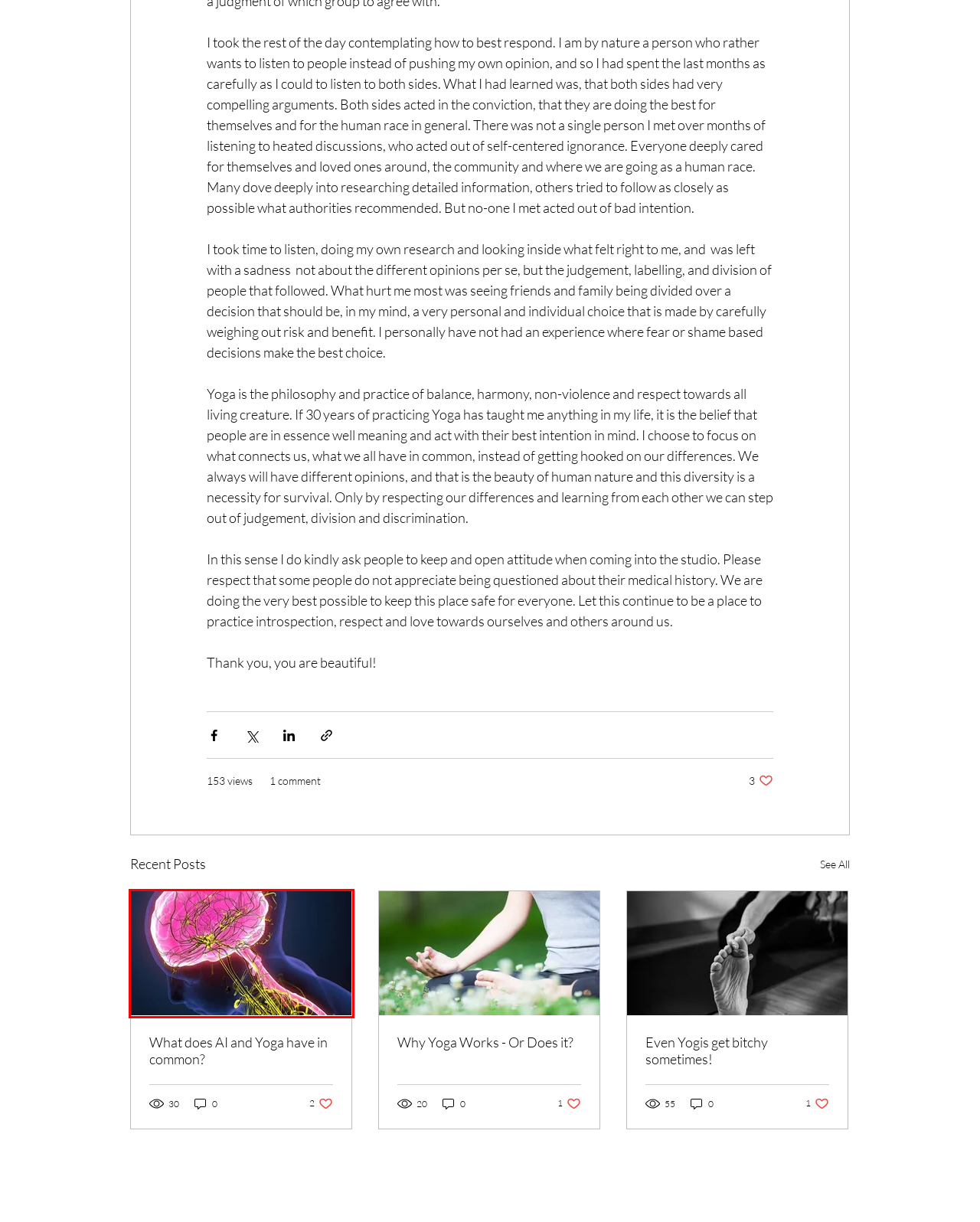Inspect the screenshot of a webpage with a red rectangle bounding box. Identify the webpage description that best corresponds to the new webpage after clicking the element inside the bounding box. Here are the candidates:
A. Blog | kaliyoga
B. Our Classes | KaliYoga Studio | Shawnigan Lake
C. Why Yoga Works - Or Does it?
D. Yoga studio | KaliYoga Studio | Shawnigan Lake
E. Events | KaliYoga Studio | Shawnigan Lake
F. Prices | KaliYoga Studio | Shawnigan Lake
G. What does AI and Yoga have in common?
H. Even Yogis get bitchy sometimes!

G